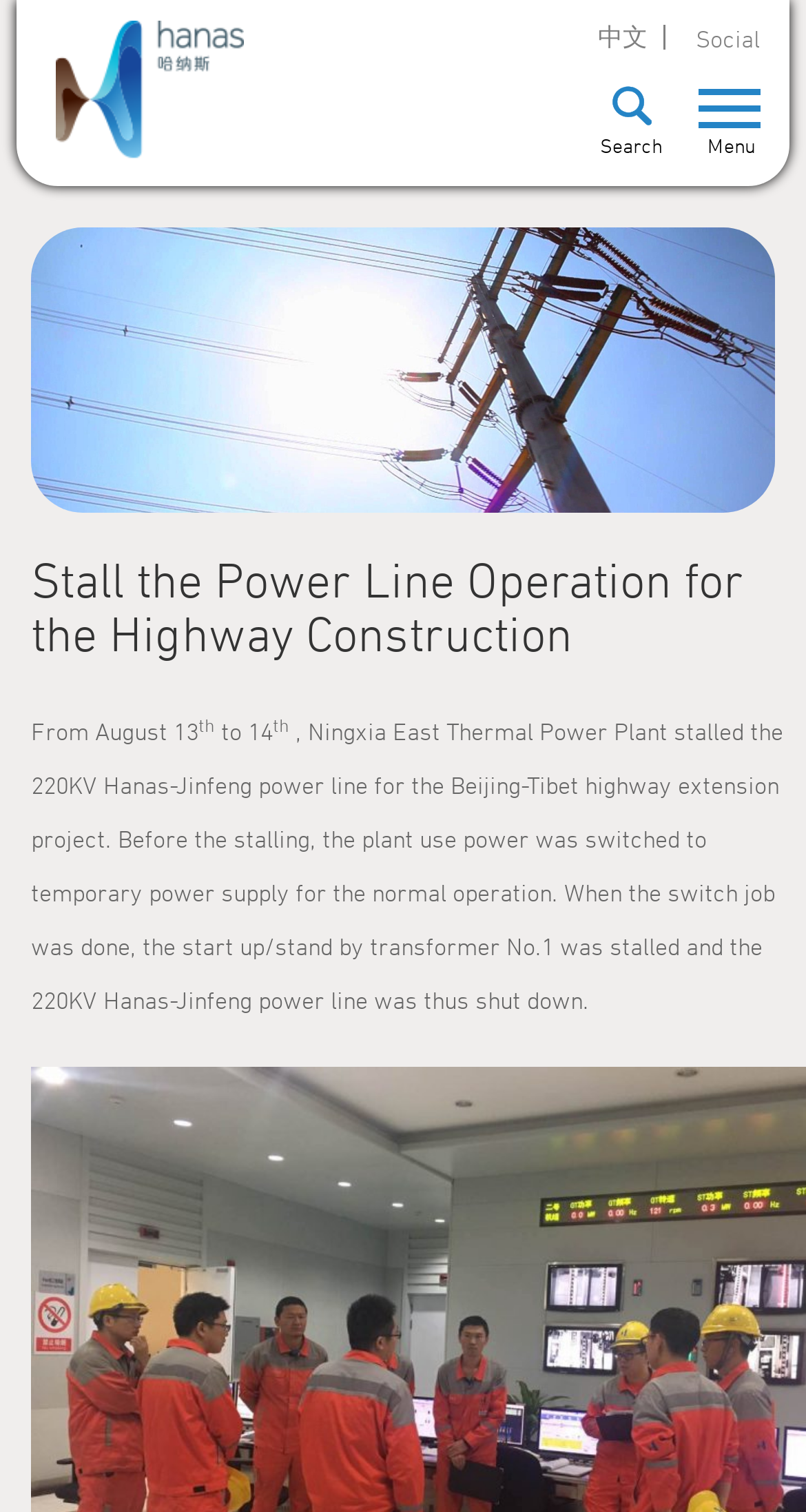Explain the webpage's layout and main content in detail.

The webpage is about Hanas Group's power line operation for the highway construction. At the top left, there is a logo of Hanas Group, accompanied by a link to the group's website. Below the logo, there is a large image related to the power line operation, taking up most of the width of the page.

Above the image, there are several links and icons aligned horizontally. From left to right, there are links to "Social" and "中文" (Chinese), followed by an icon and a link with no text. To the right of these links, there is a menu icon with the text "Menu" and a search icon with the text "Search".

Below the image, there is a heading that reads "Stall the Power Line Operation for the Highway Construction". Underneath the heading, there is a paragraph of text that provides details about the power line operation. The text starts with "From August 13 to 14" and explains that the Ningxia East Thermal Power Plant stalled the 220KV Hanas-Jinfeng power line for the Beijing-Tibet highway extension project. The text also mentions that the plant's power use was switched to a temporary power supply before the stalling, and that the start-up/standby transformer No.1 was stalled, shutting down the 220KV Hanas-Jinfeng power line.